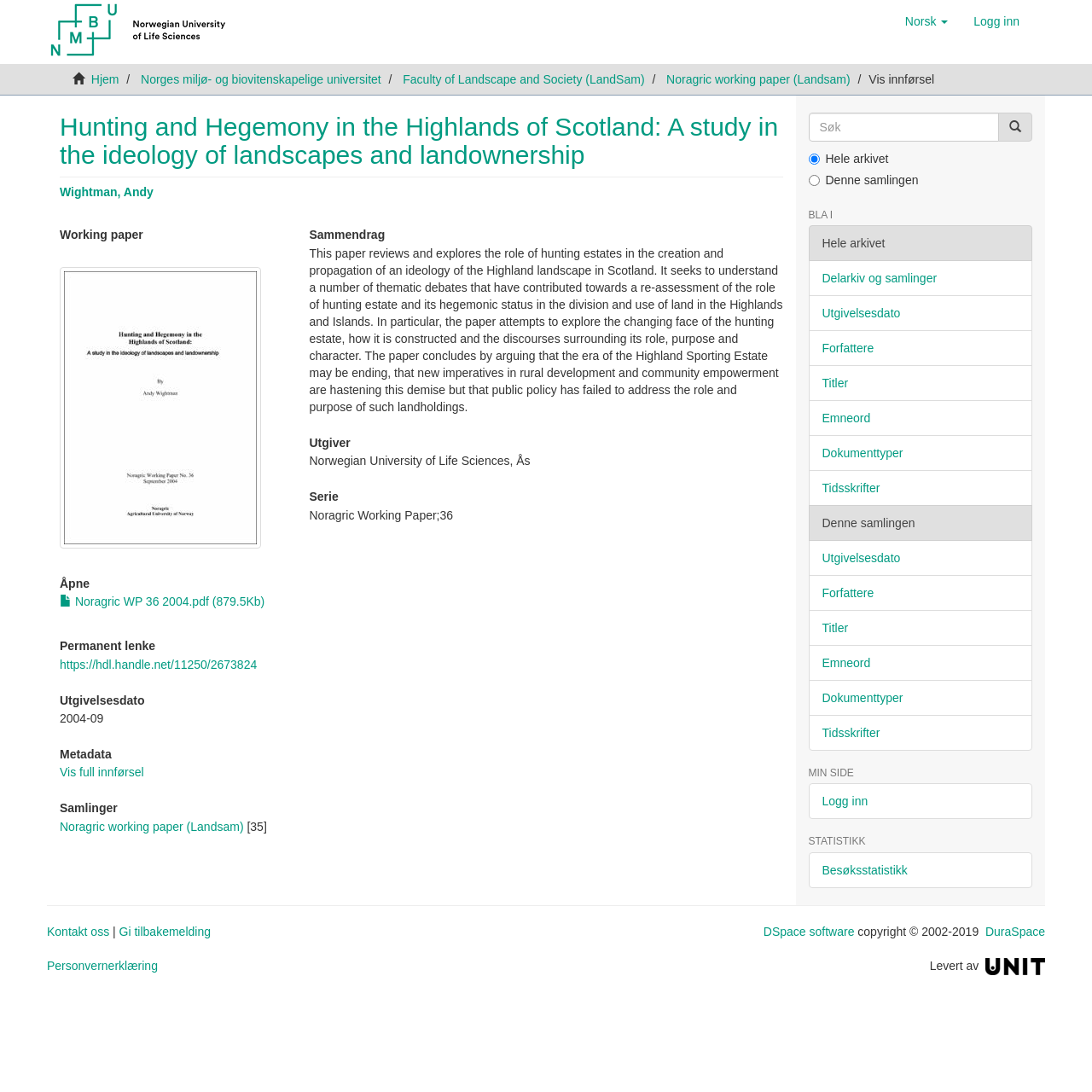Who is the author of the working paper?
Using the image provided, answer with just one word or phrase.

Wightman, Andy